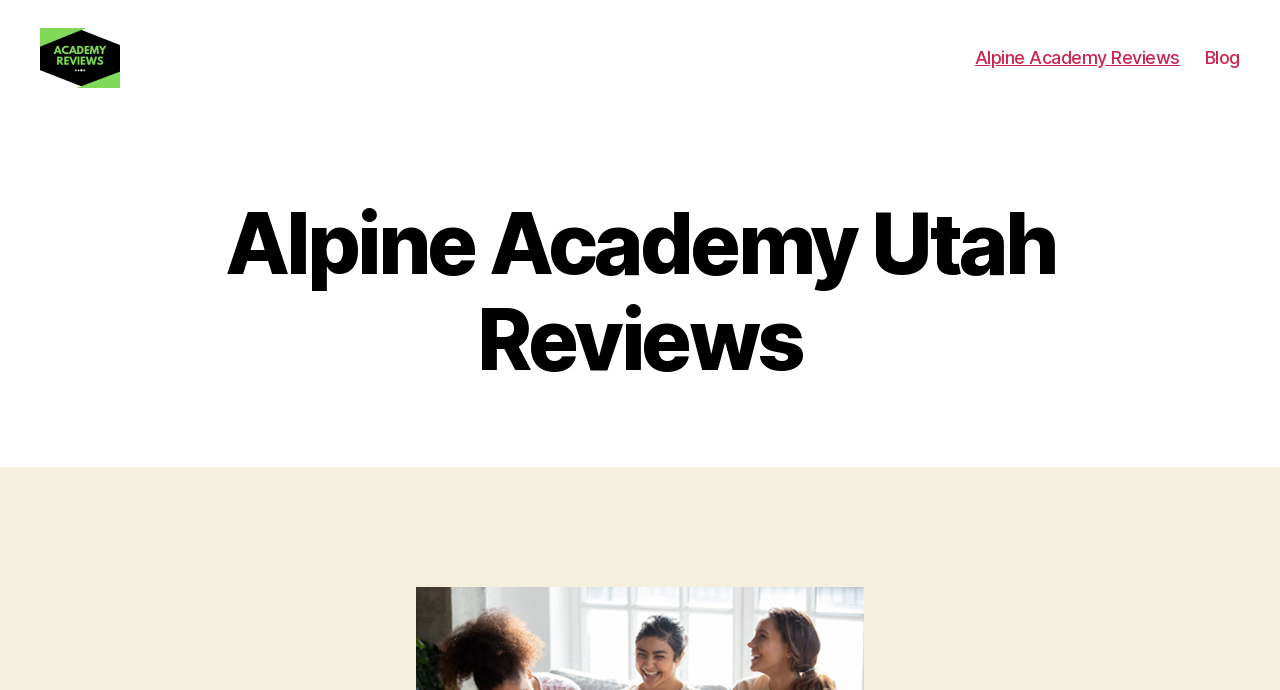Based on the image, please respond to the question with as much detail as possible:
What is the primary purpose of Alpine Academy?

By analyzing the webpage's structure, I can infer that the primary purpose of Alpine Academy is to provide a suitable environment for its students. The presence of a heading 'Alpine Academy Utah Reviews' and a link 'Alpine Academy Reviews' in the navigation menu suggests that the institution is focused on providing a conducive environment for its students, which is further supported by the image 'Alpine Academy Utah Reviews' present on the webpage.